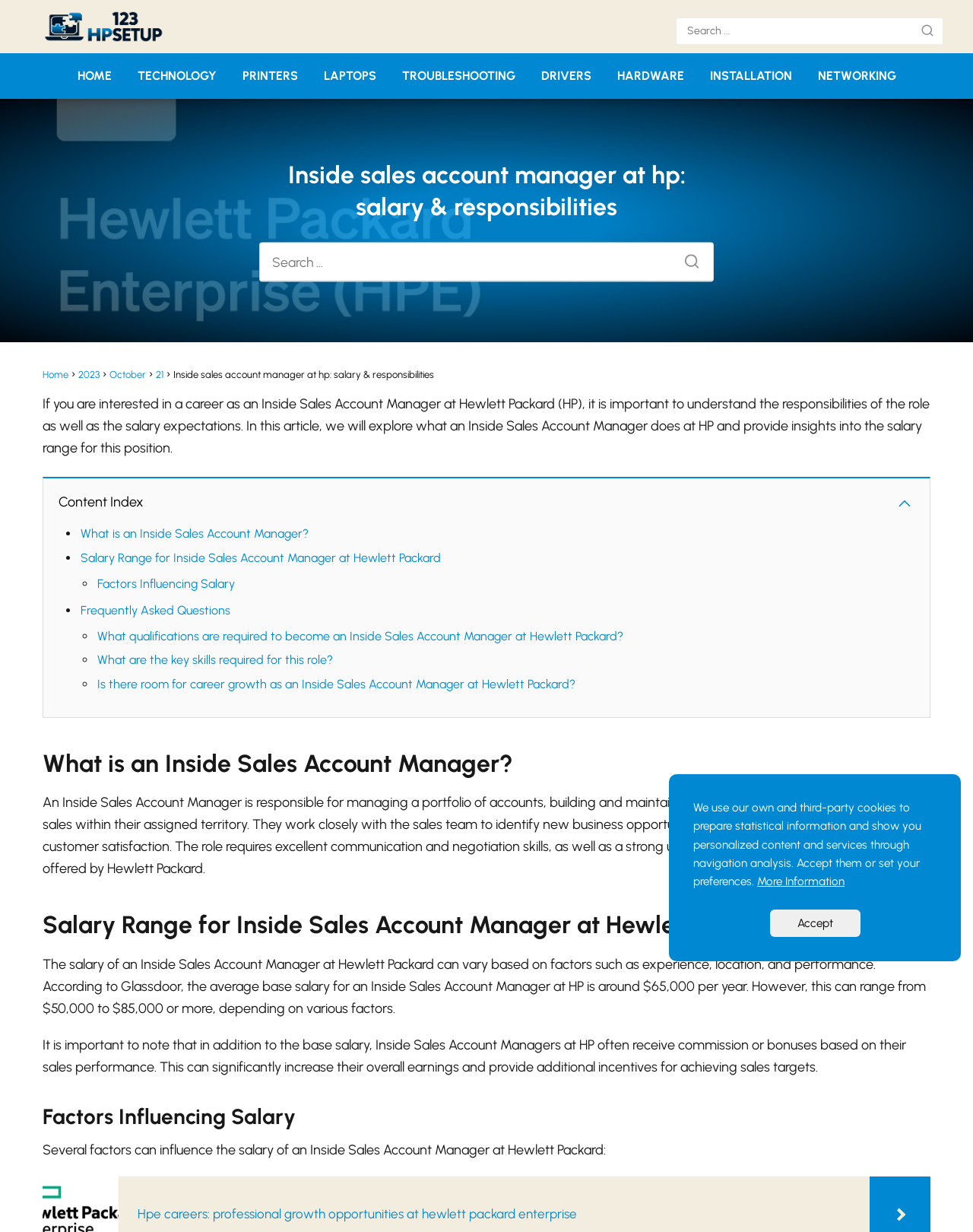How many links are in the navigation breadcrumbs?
Offer a detailed and full explanation in response to the question.

The navigation breadcrumbs section on the webpage contains 5 links, including 'Home', '2023', 'October', '21', and the current page title 'Inside sales account manager at hp: salary & responsibilities'.